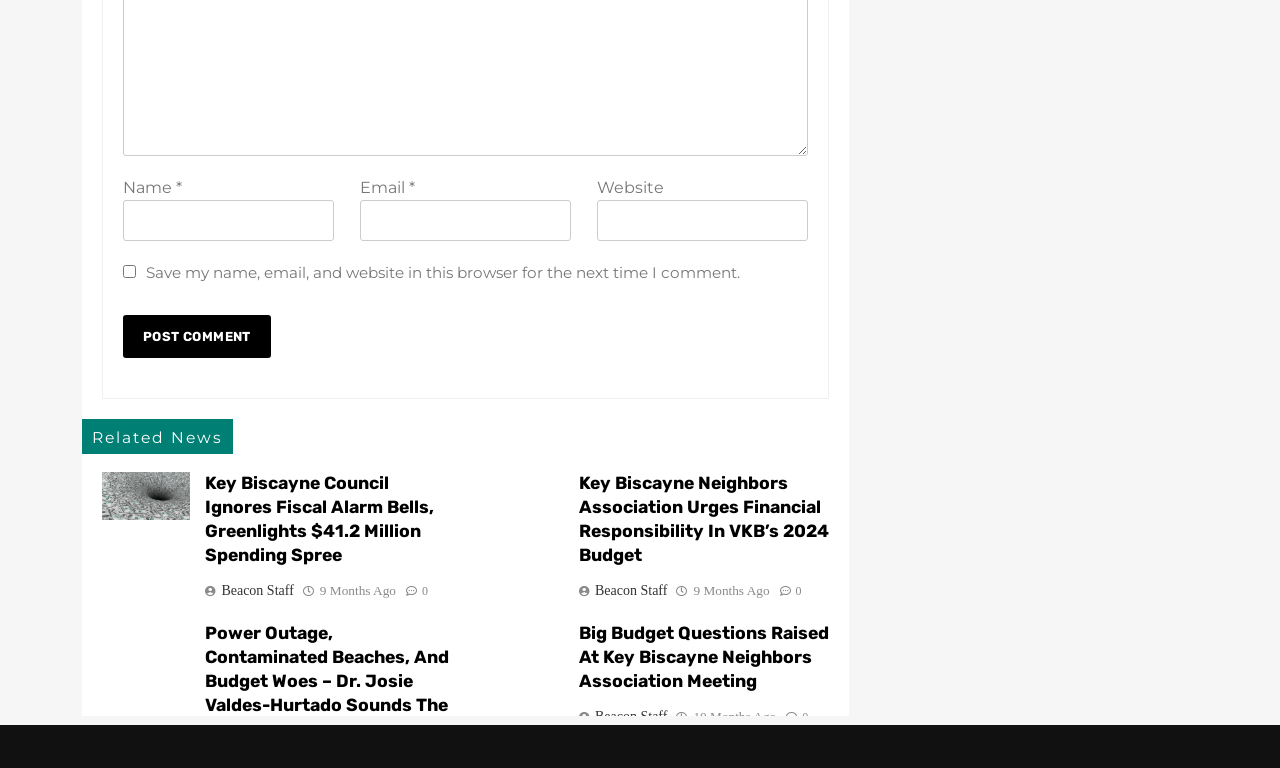Please specify the bounding box coordinates in the format (top-left x, top-left y, bottom-right x, bottom-right y), with all values as floating point numbers between 0 and 1. Identify the bounding box of the UI element described by: 10 months ago10 months ago

[0.542, 0.924, 0.606, 0.942]